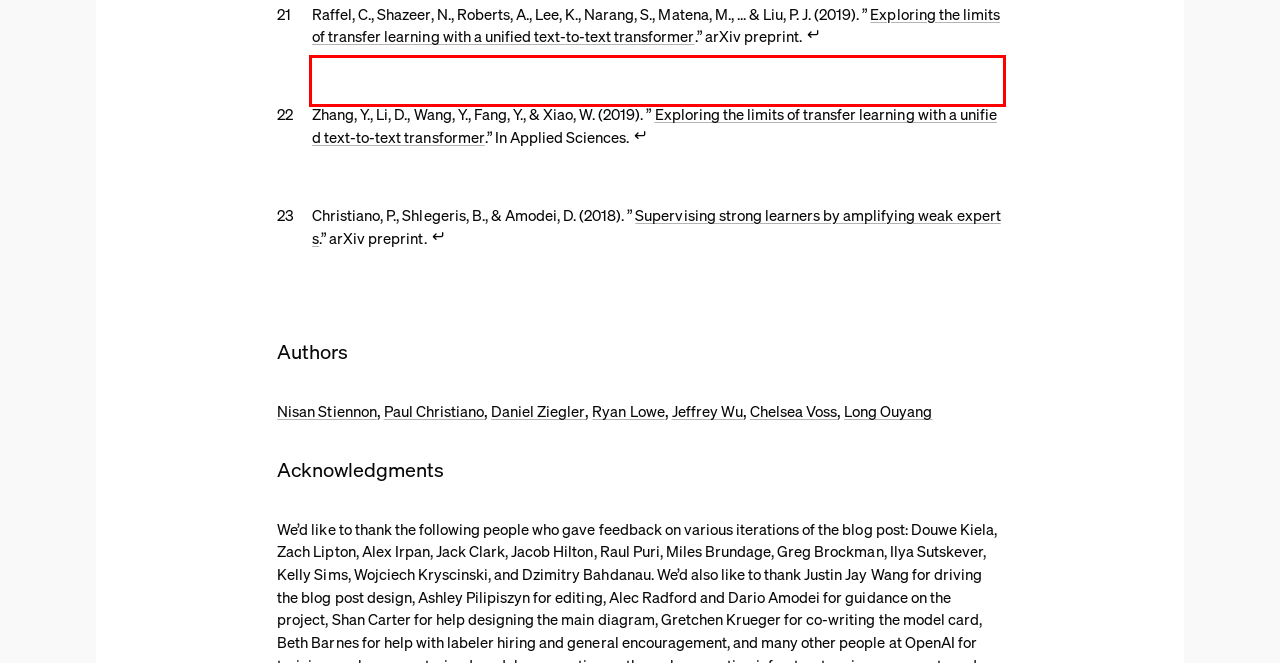By examining the provided screenshot of a webpage, recognize the text within the red bounding box and generate its text content.

Zhang, Y., Li, D., Wang, Y., Fang, Y., & Xiao, W. (2019). ” Exploring the limits of transfer learning with a unified text-to-text transformer (opens in a new window) .” In Applied Sciences.